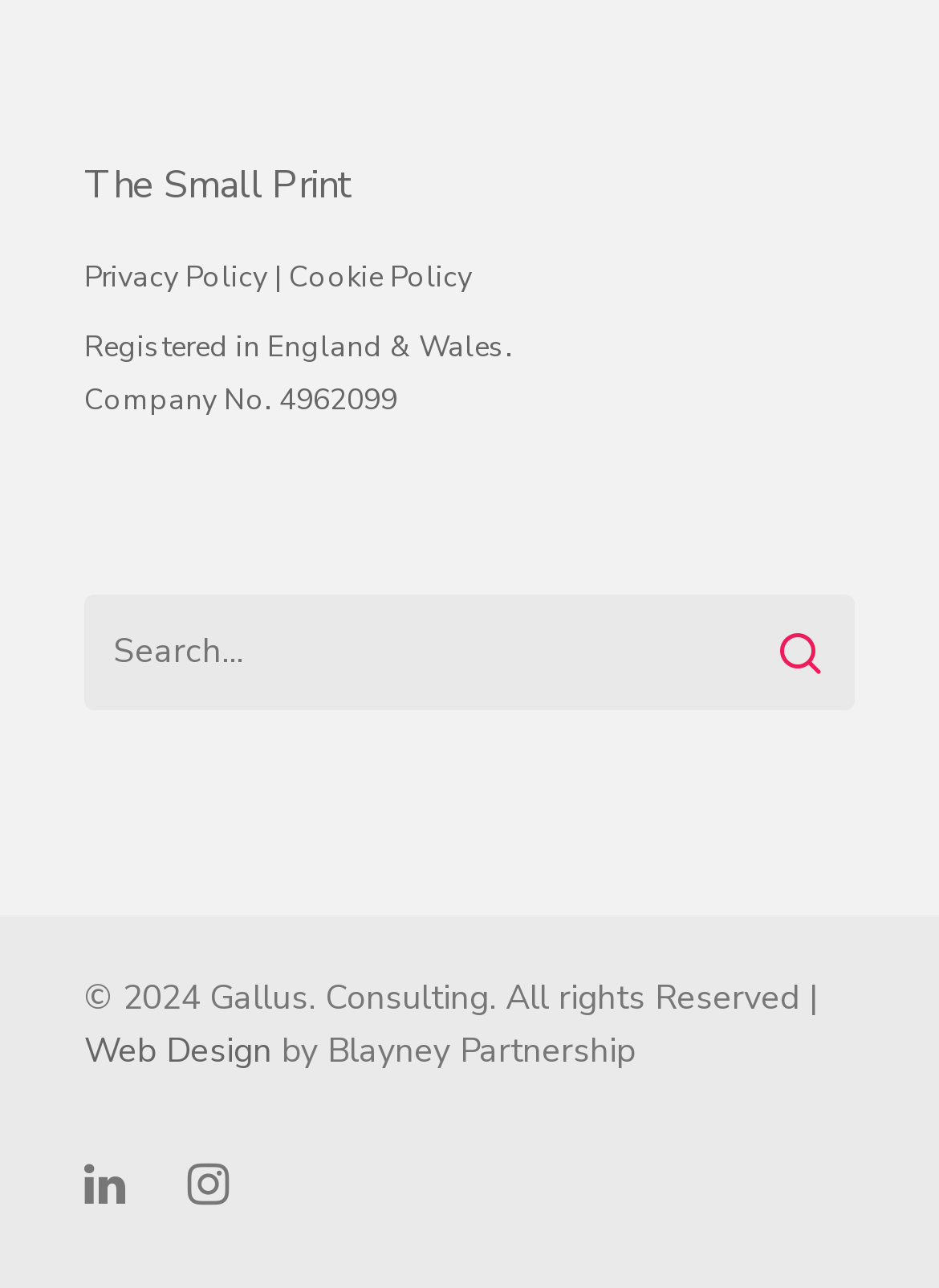What is the copyright year?
Please respond to the question with a detailed and informative answer.

I found a static text element that says '© 2024 Gallus. Consulting. All rights Reserved'. The copyright year is explicitly mentioned in this text.